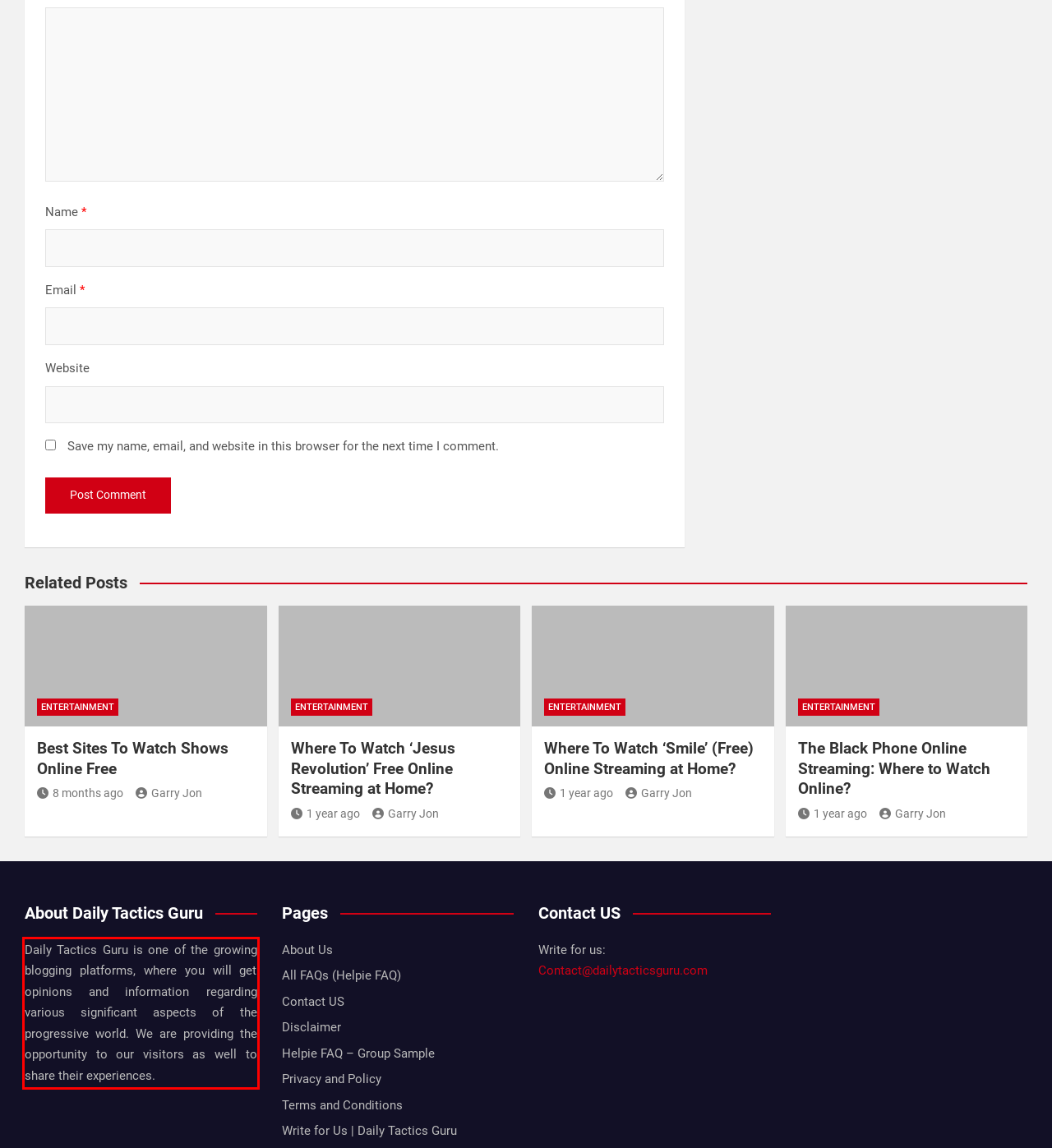You are given a screenshot showing a webpage with a red bounding box. Perform OCR to capture the text within the red bounding box.

Daily Tactics Guru is one of the growing blogging platforms, where you will get opinions and information regarding various significant aspects of the progressive world. We are providing the opportunity to our visitors as well to share their experiences.